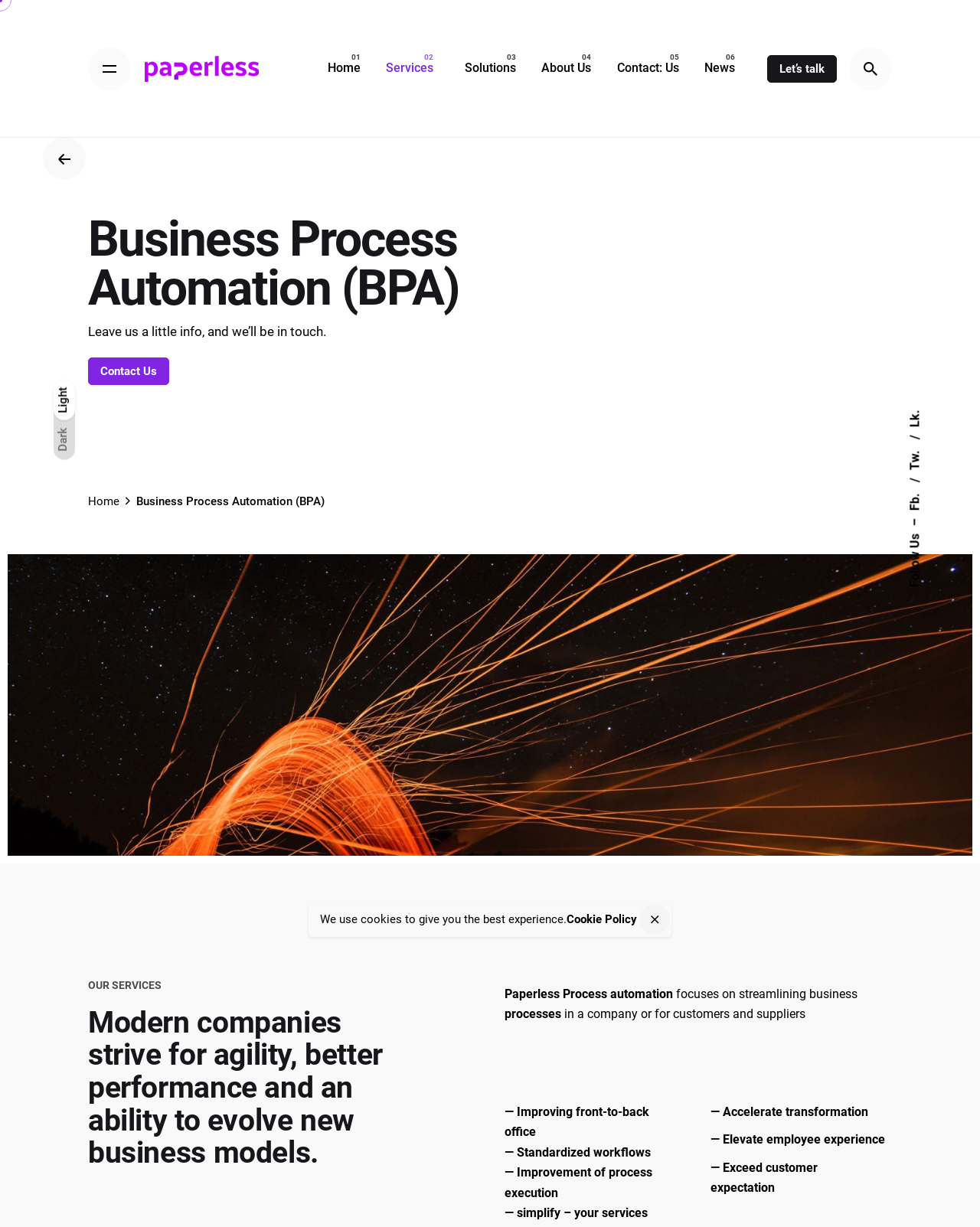Produce a meticulous description of the webpage.

This webpage is about Paperless Technology Solutions, a company that specializes in Business Process Automation (BPA). At the top left corner, there is a dark mode toggle button with options "Dark" and "Light". Next to it, there is a navigation menu with links to "Home", "Services", "Solutions", "About Us", "Contact Us", and "News". 

On the top right corner, there are social media links to Facebook, Twitter, and LinkedIn, along with a "Let's talk" button. Below the navigation menu, there is a heading that reads "Business Process Automation (BPA)" followed by a brief description of what BPA is and its benefits. 

On the left side of the page, there is a section that provides contact information, including a "Contact Us" link, phone number, and email address. Below this section, there is a "Stay in touch" section with a contact form and a "Sign Up" button. 

On the right side of the page, there is a section that highlights the benefits of BPA, including improving front-to-back office processes, standardized workflows, and accelerating transformation. 

At the bottom of the page, there is a footer section that includes links to the company's social media profiles, a "Work inquiries" section with an email address, a "Phone" section with a phone number, and a "Stay in touch" section with a contact form. There is also a copyright notice and a "Cookie Policy" link.